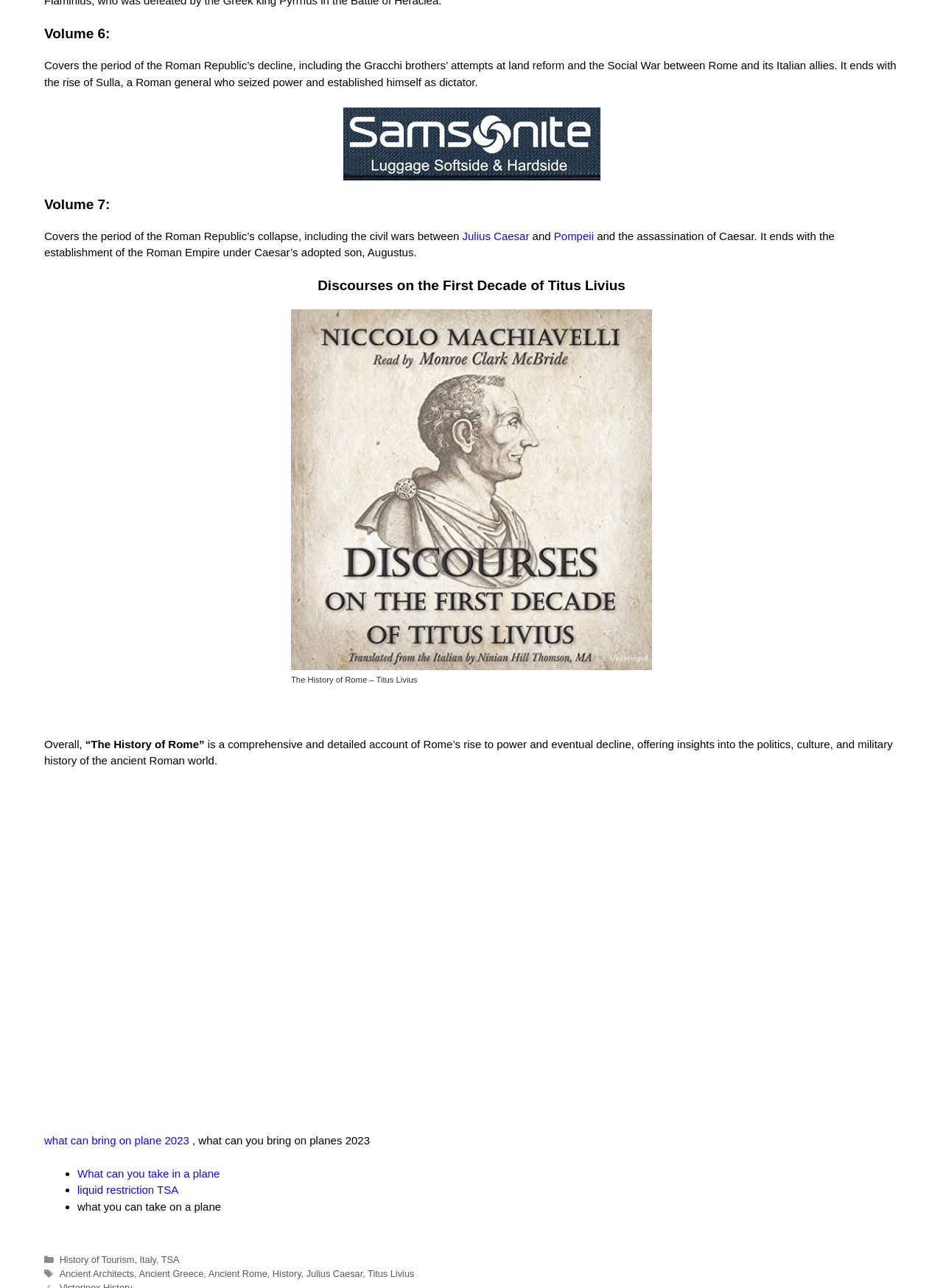Please identify the bounding box coordinates of the area I need to click to accomplish the following instruction: "Read about 'Discourses on the First Decade of Titus Livius'".

[0.047, 0.216, 0.953, 0.229]